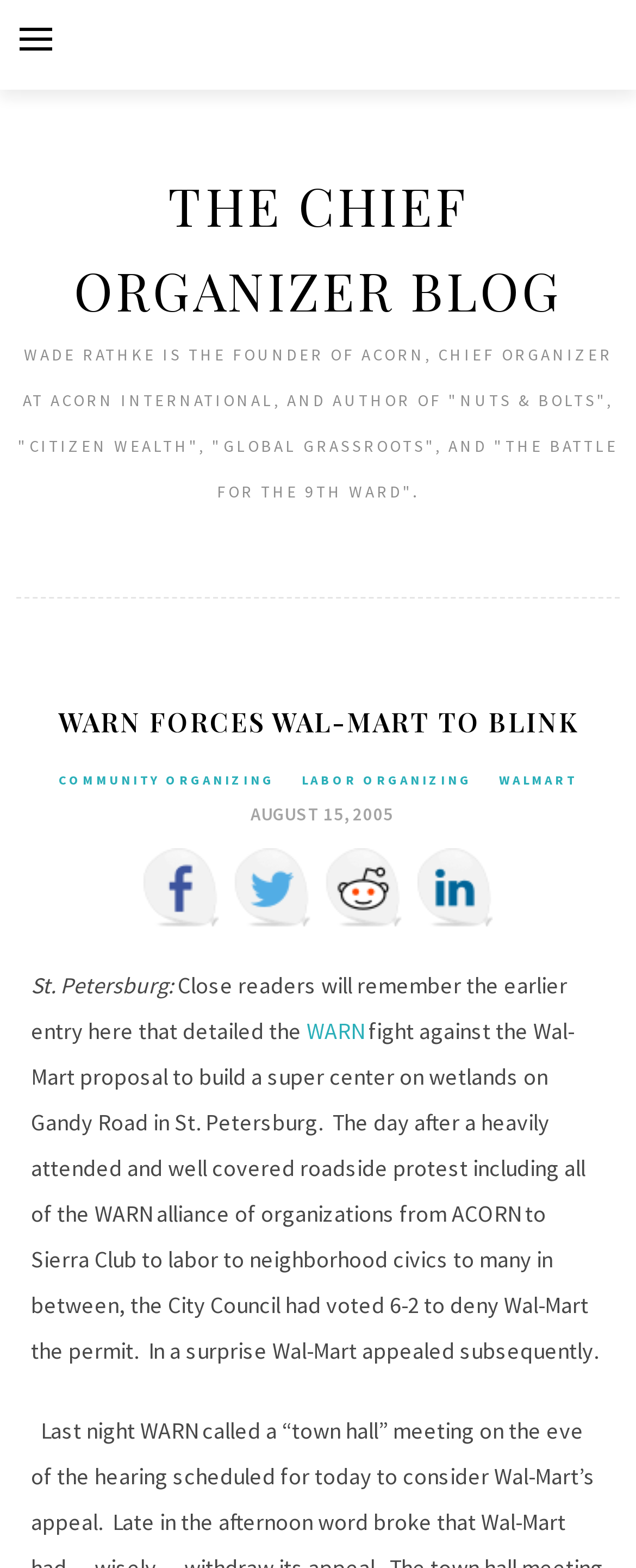What organizations are part of the WARN alliance?
Please answer the question with a detailed and comprehensive explanation.

I found the answer by reading the static text element that mentions the WARN alliance of organizations, which includes ACORN, Sierra Club, labor, and neighborhood civics.